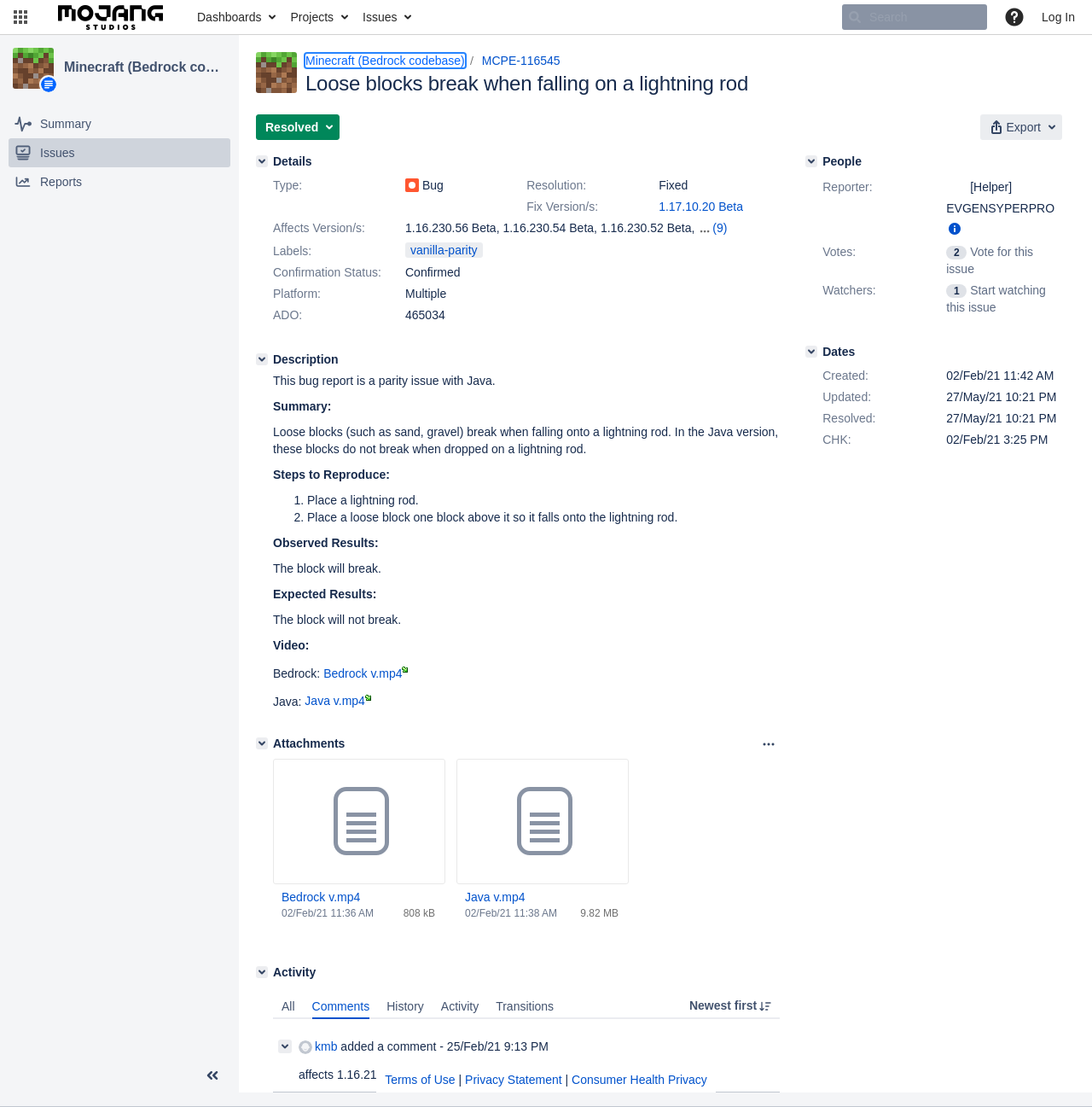Kindly determine the bounding box coordinates for the clickable area to achieve the given instruction: "Export issue".

[0.897, 0.103, 0.973, 0.126]